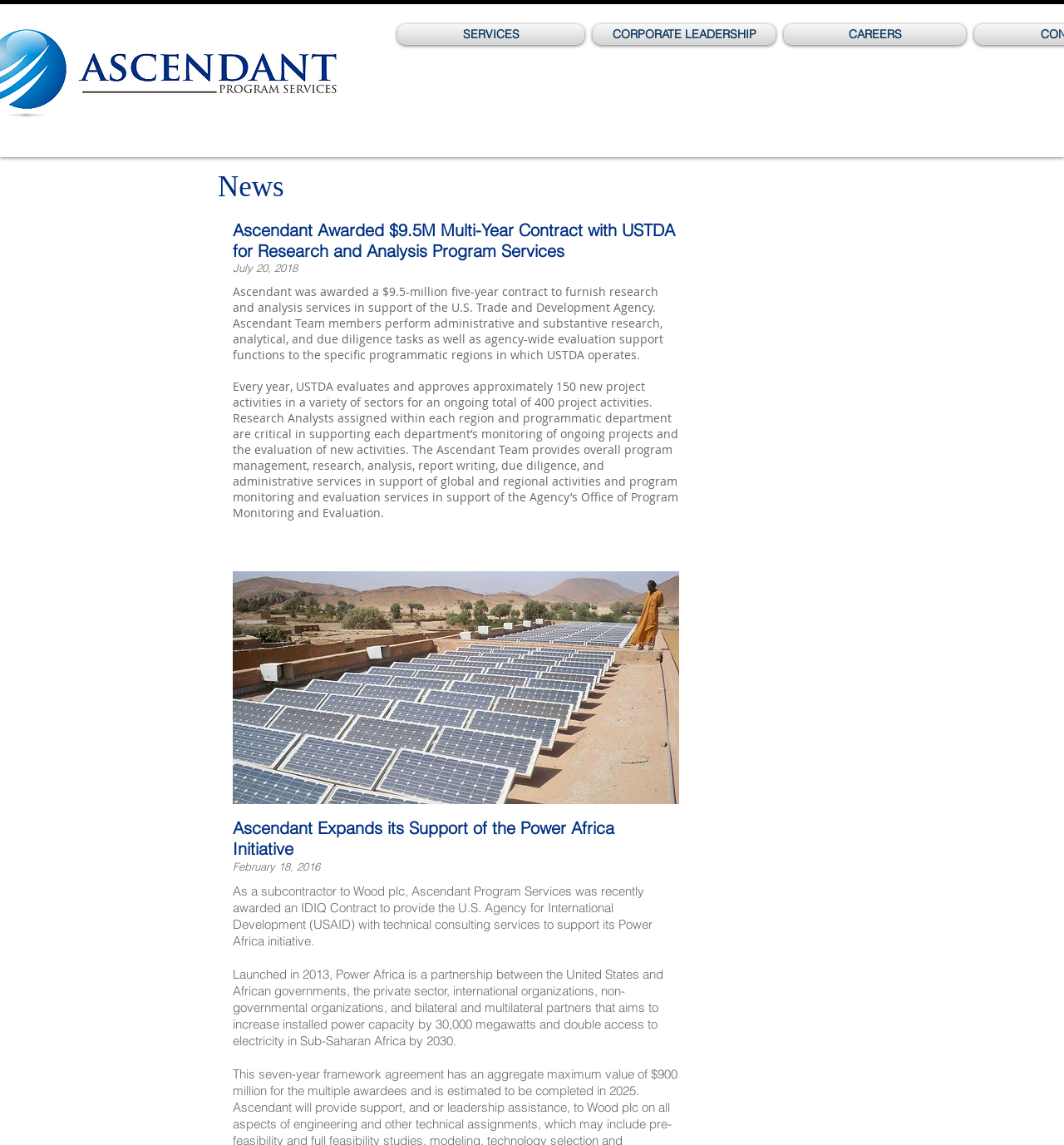Using the provided element description: "SERVICES", determine the bounding box coordinates of the corresponding UI element in the screenshot.

[0.373, 0.021, 0.553, 0.039]